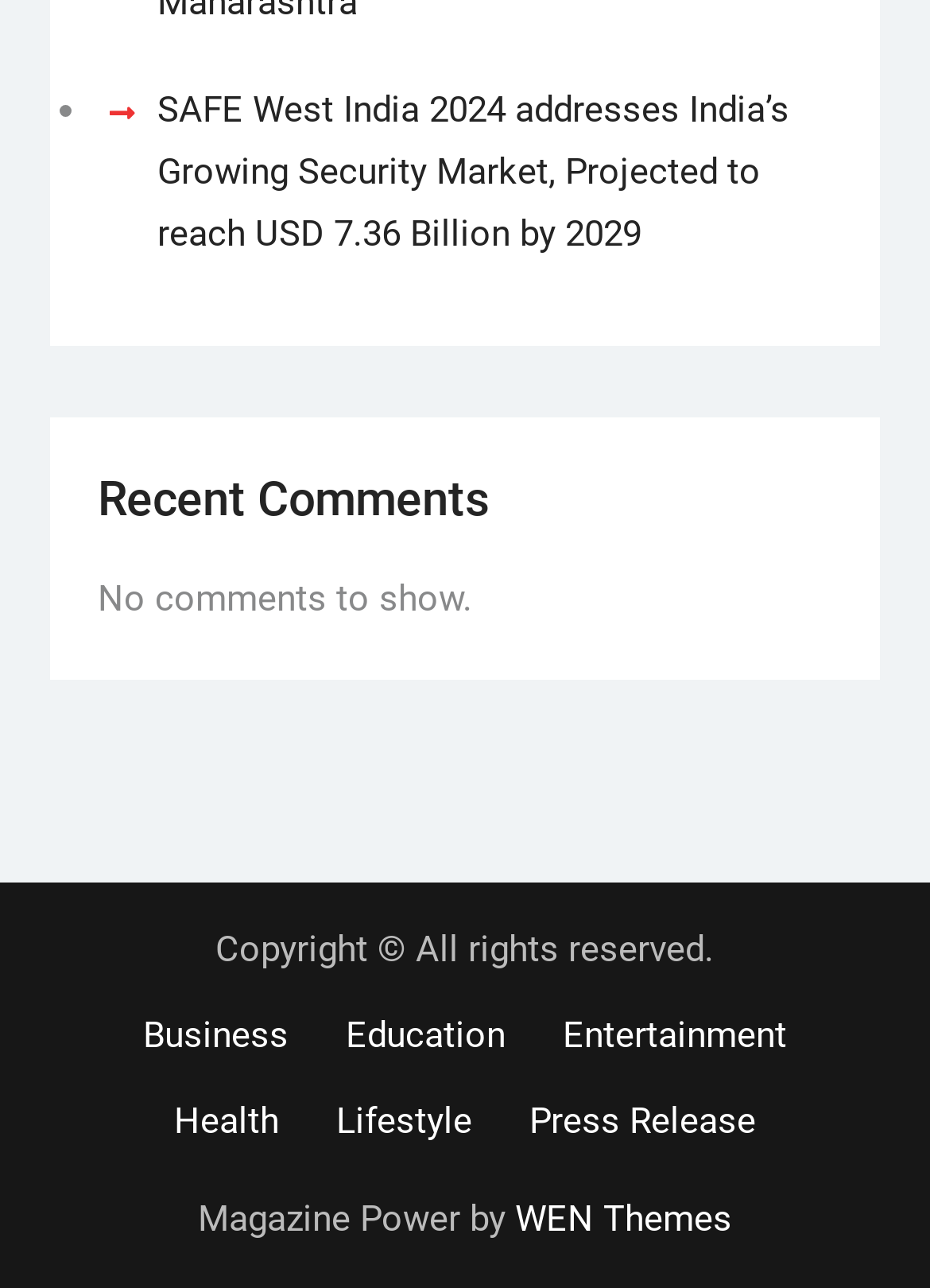What is the copyright statement?
Based on the image, give a one-word or short phrase answer.

All rights reserved